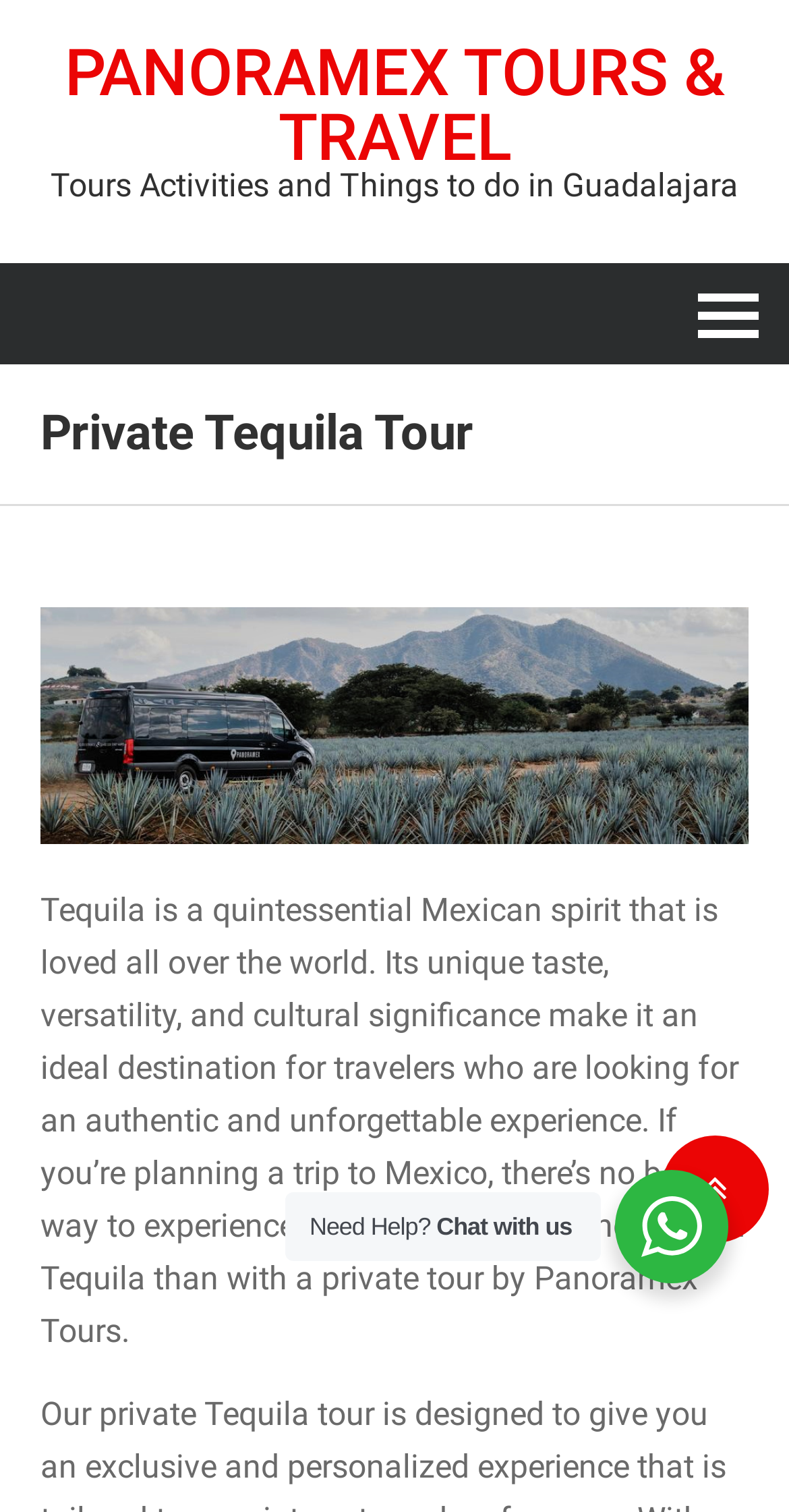Please identify the primary heading on the webpage and return its text.

Private Tequila Tour